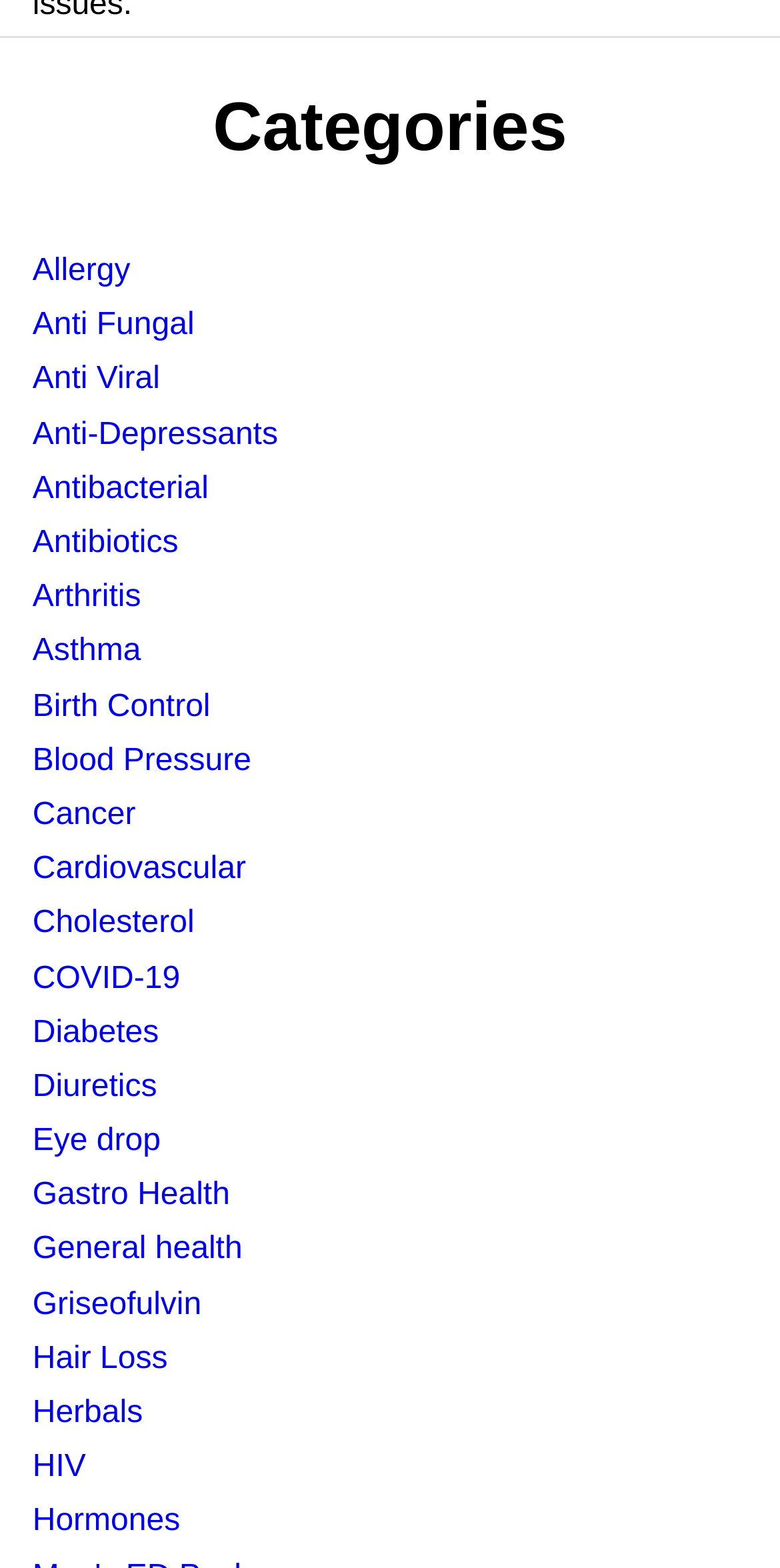Provide the bounding box coordinates for the specified HTML element described in this description: "Birth Control". The coordinates should be four float numbers ranging from 0 to 1, in the format [left, top, right, bottom].

[0.042, 0.44, 0.27, 0.461]